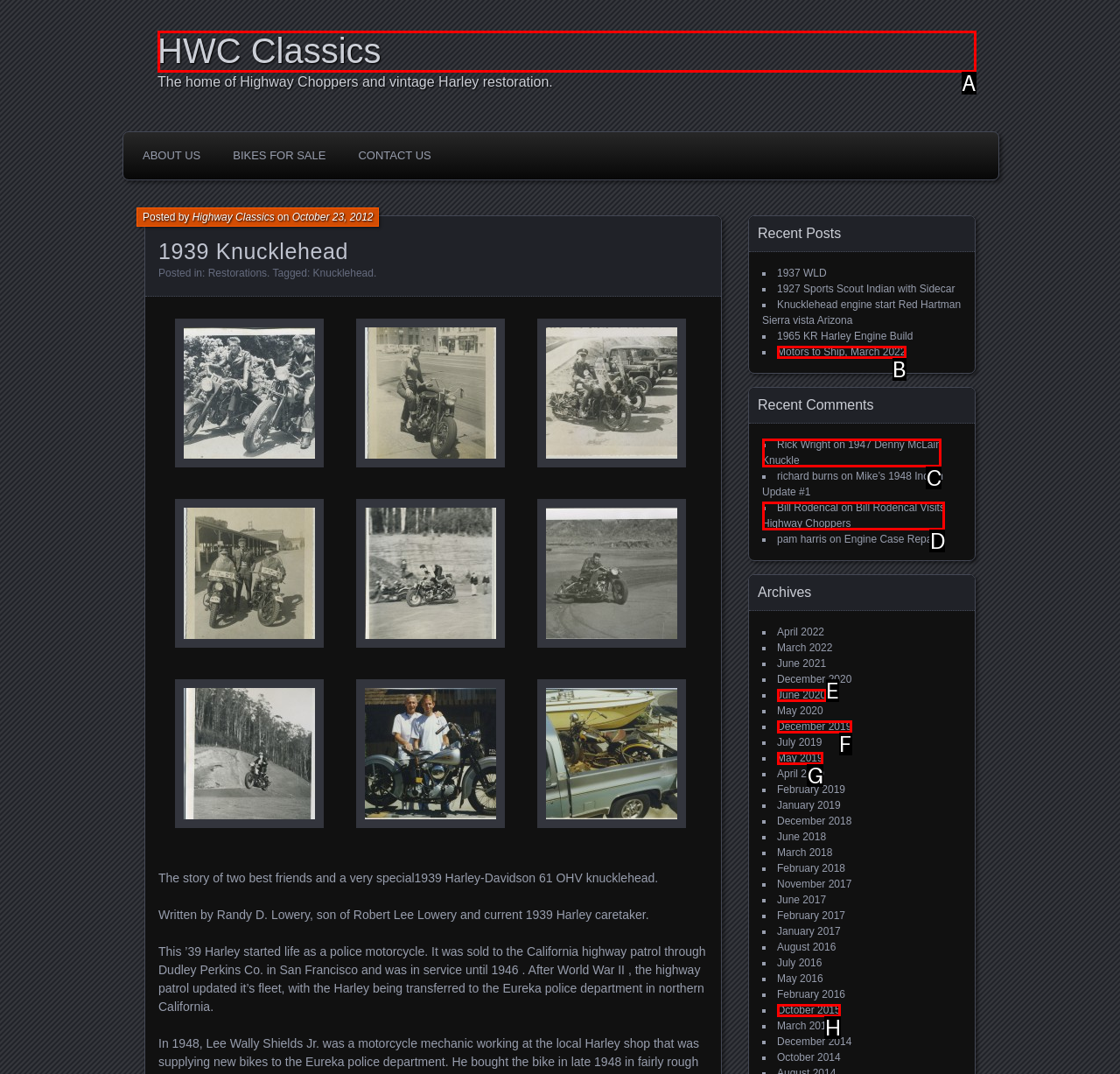Tell me which one HTML element best matches the description: 1947 Denny McLain Knuckle Answer with the option's letter from the given choices directly.

C